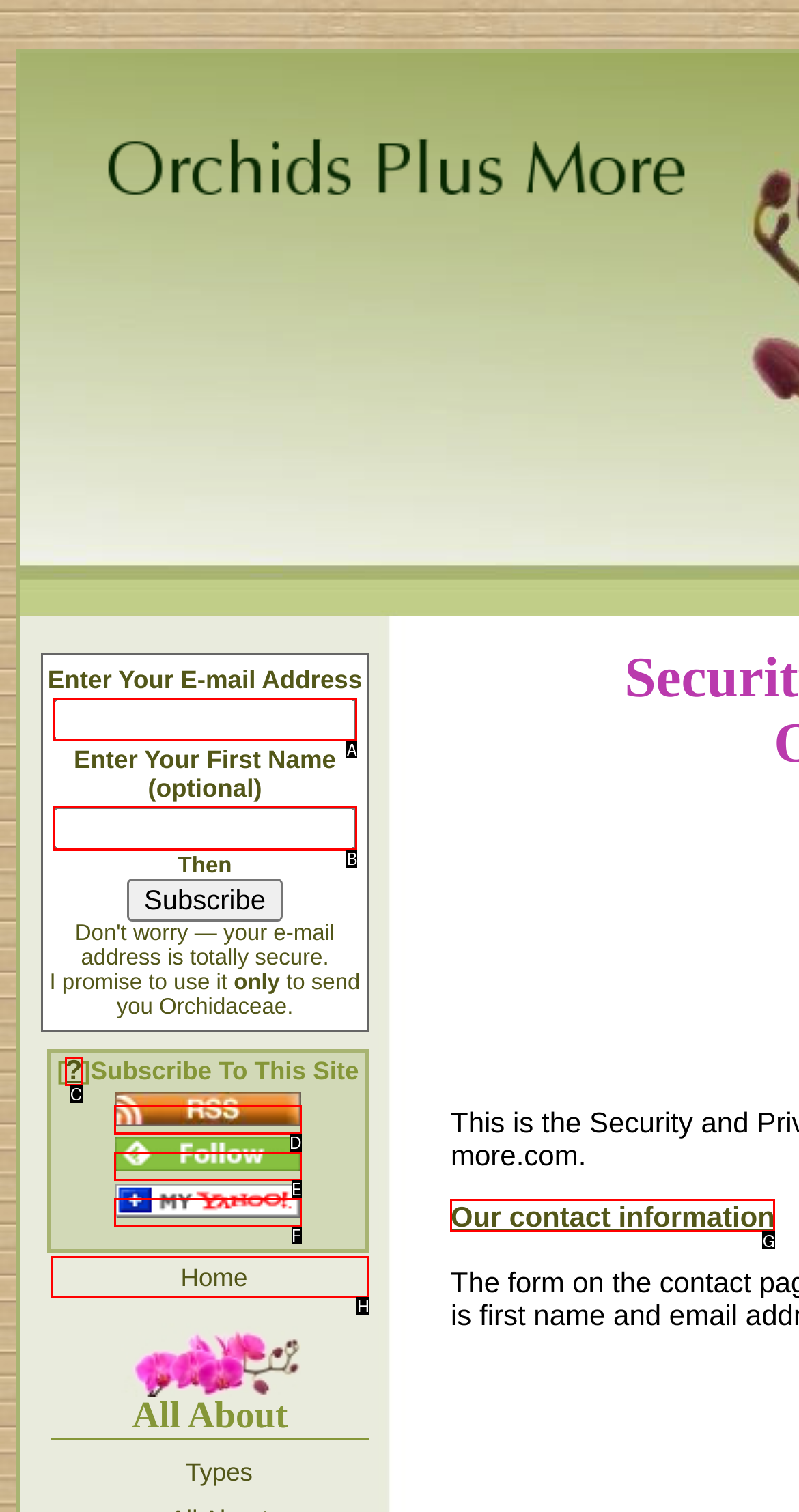Tell me which UI element to click to fulfill the given task: Go to home page. Respond with the letter of the correct option directly.

H